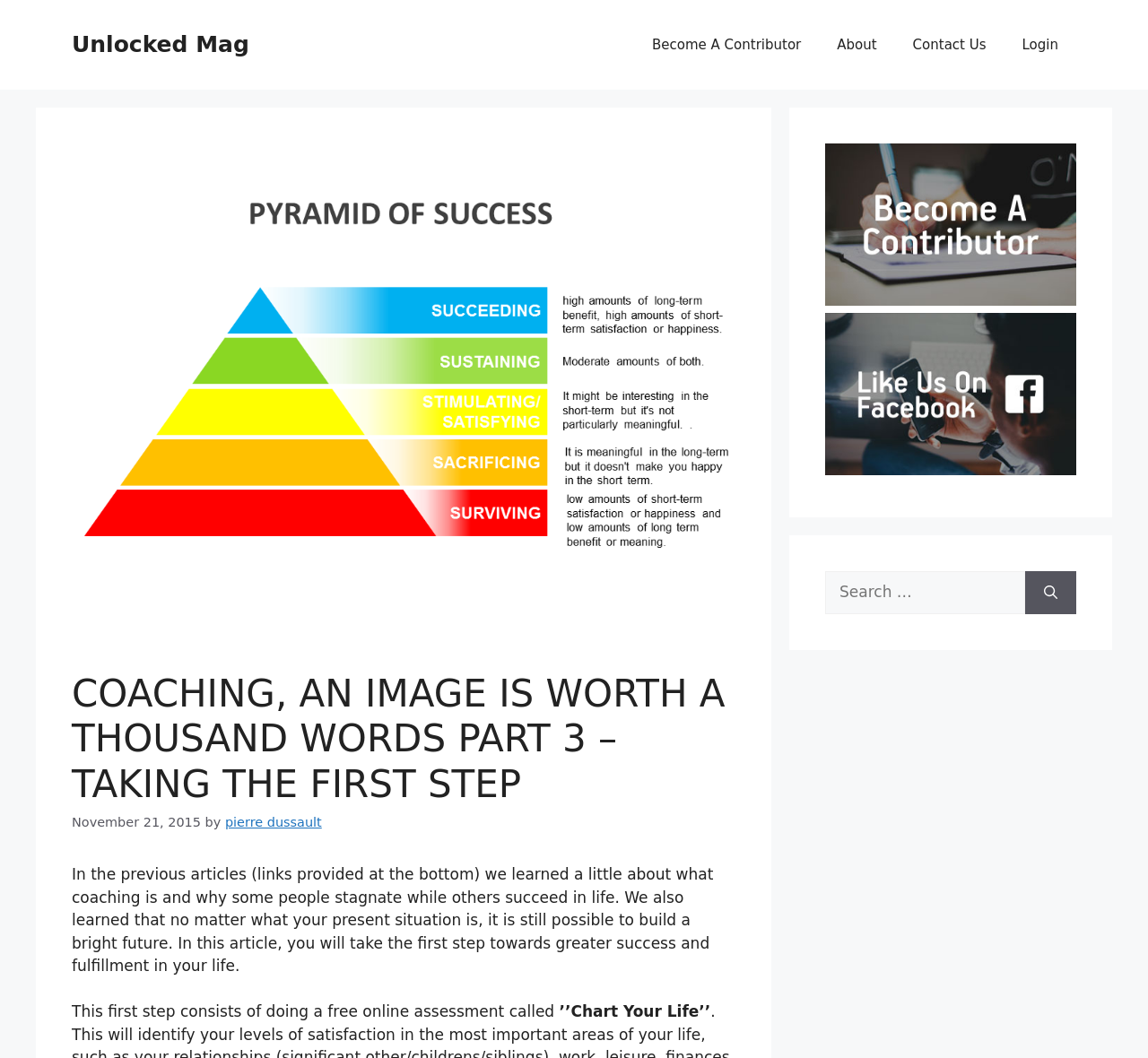Please find the bounding box coordinates of the element that must be clicked to perform the given instruction: "Click on the 'Become A Contributor' link". The coordinates should be four float numbers from 0 to 1, i.e., [left, top, right, bottom].

[0.552, 0.017, 0.713, 0.068]